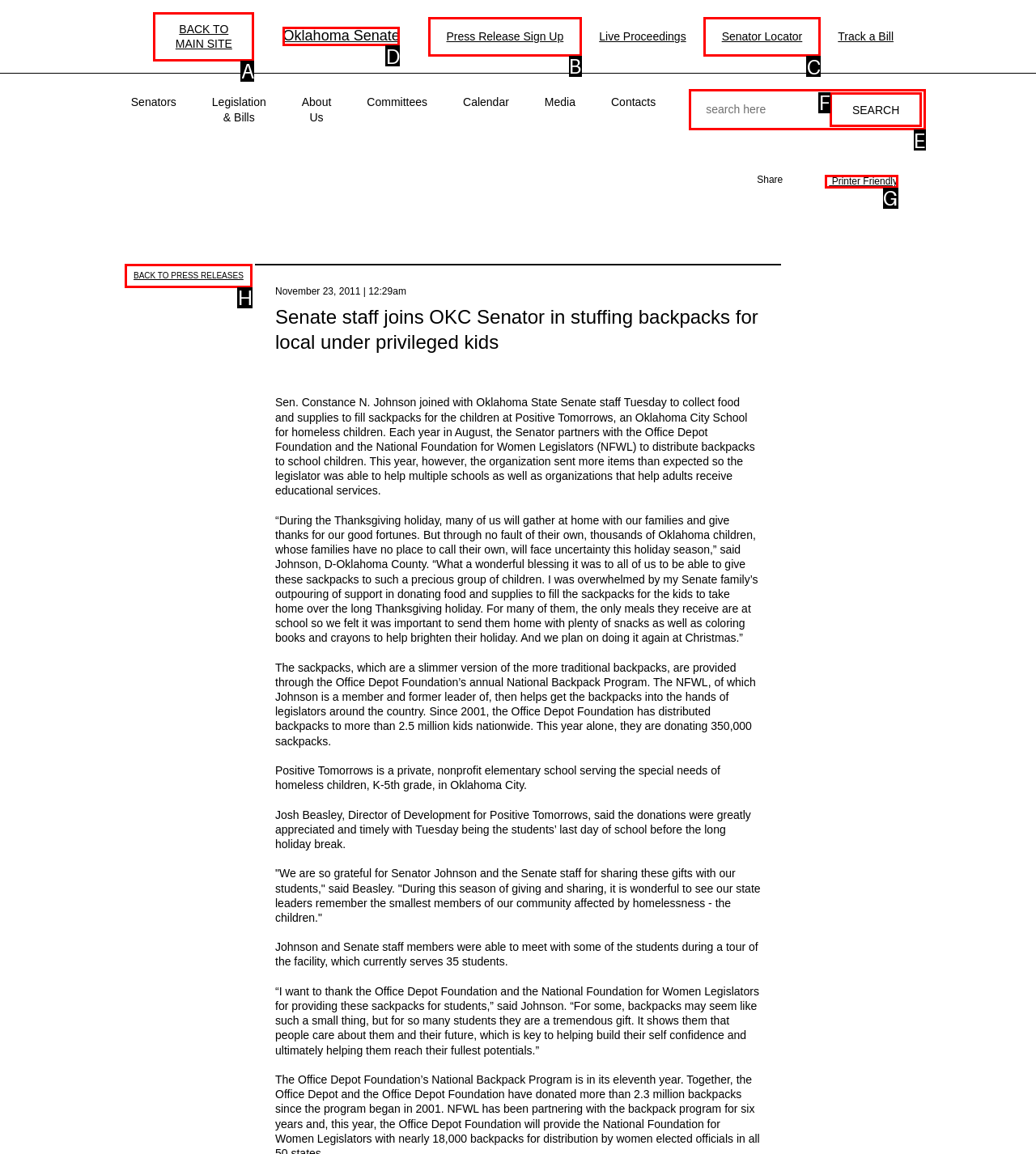To achieve the task: Find your senator, indicate the letter of the correct choice from the provided options.

C